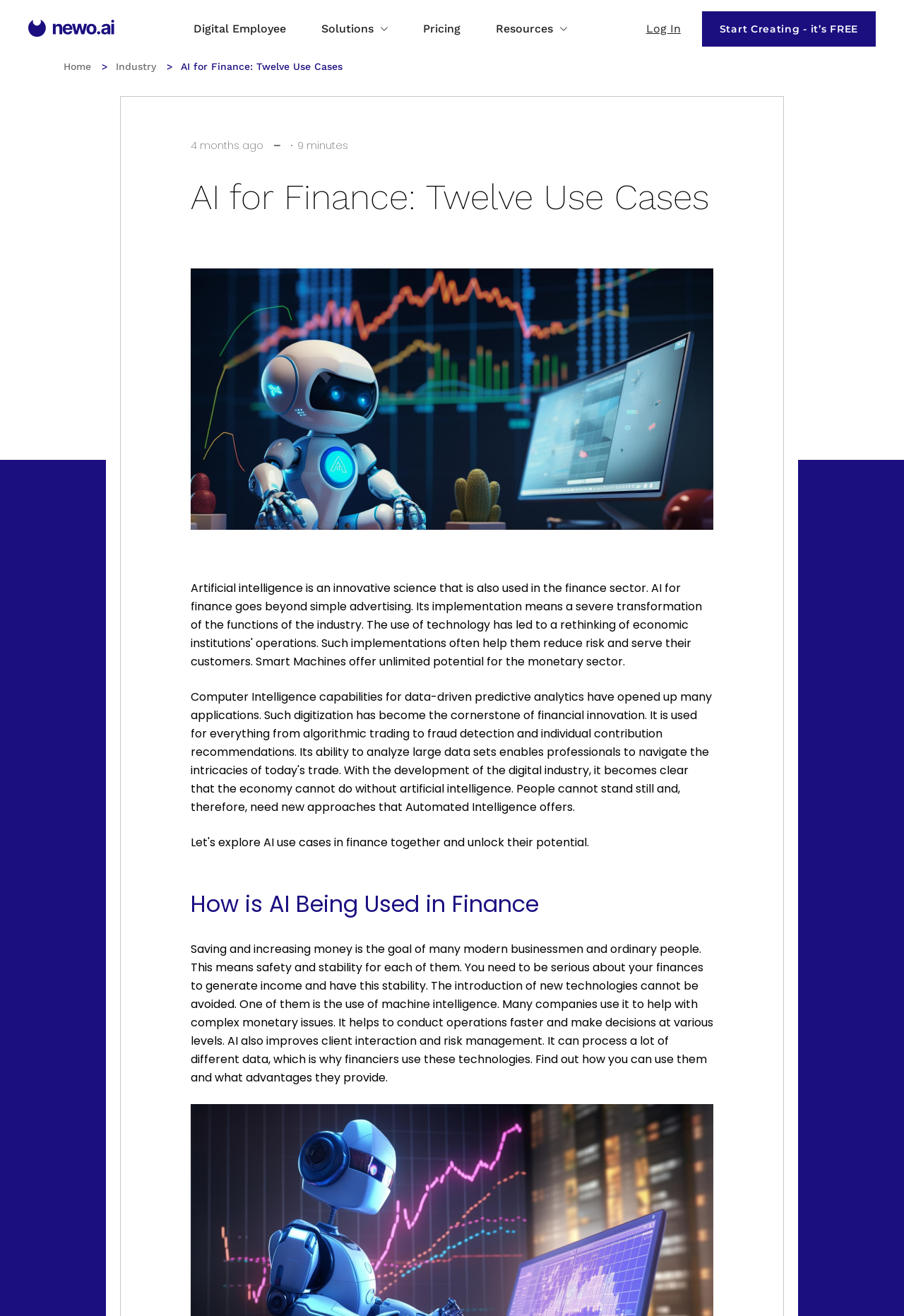Please identify the bounding box coordinates of where to click in order to follow the instruction: "Go to Pricing".

[0.468, 0.017, 0.509, 0.027]